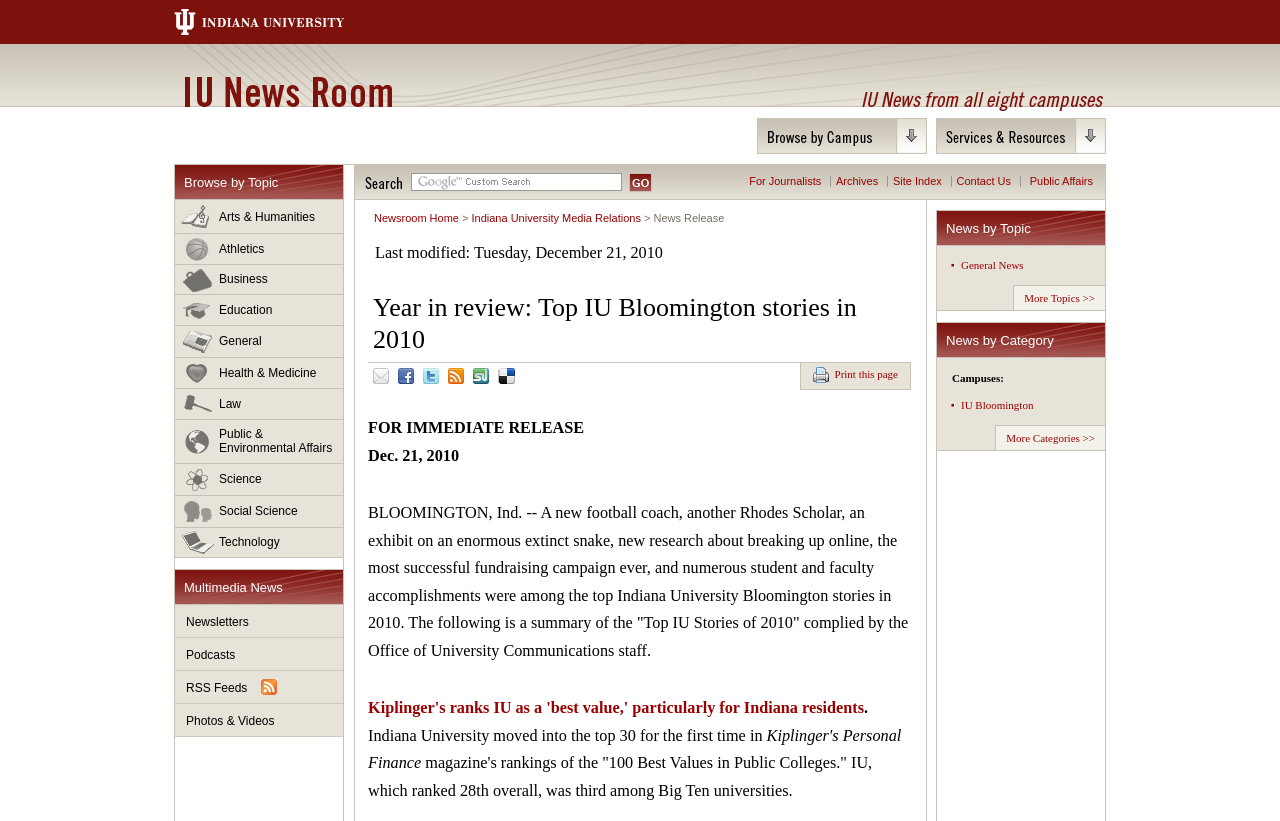Identify the bounding box coordinates of the region that needs to be clicked to carry out this instruction: "Get more brands". Provide these coordinates as four float numbers ranging from 0 to 1, i.e., [left, top, right, bottom].

None